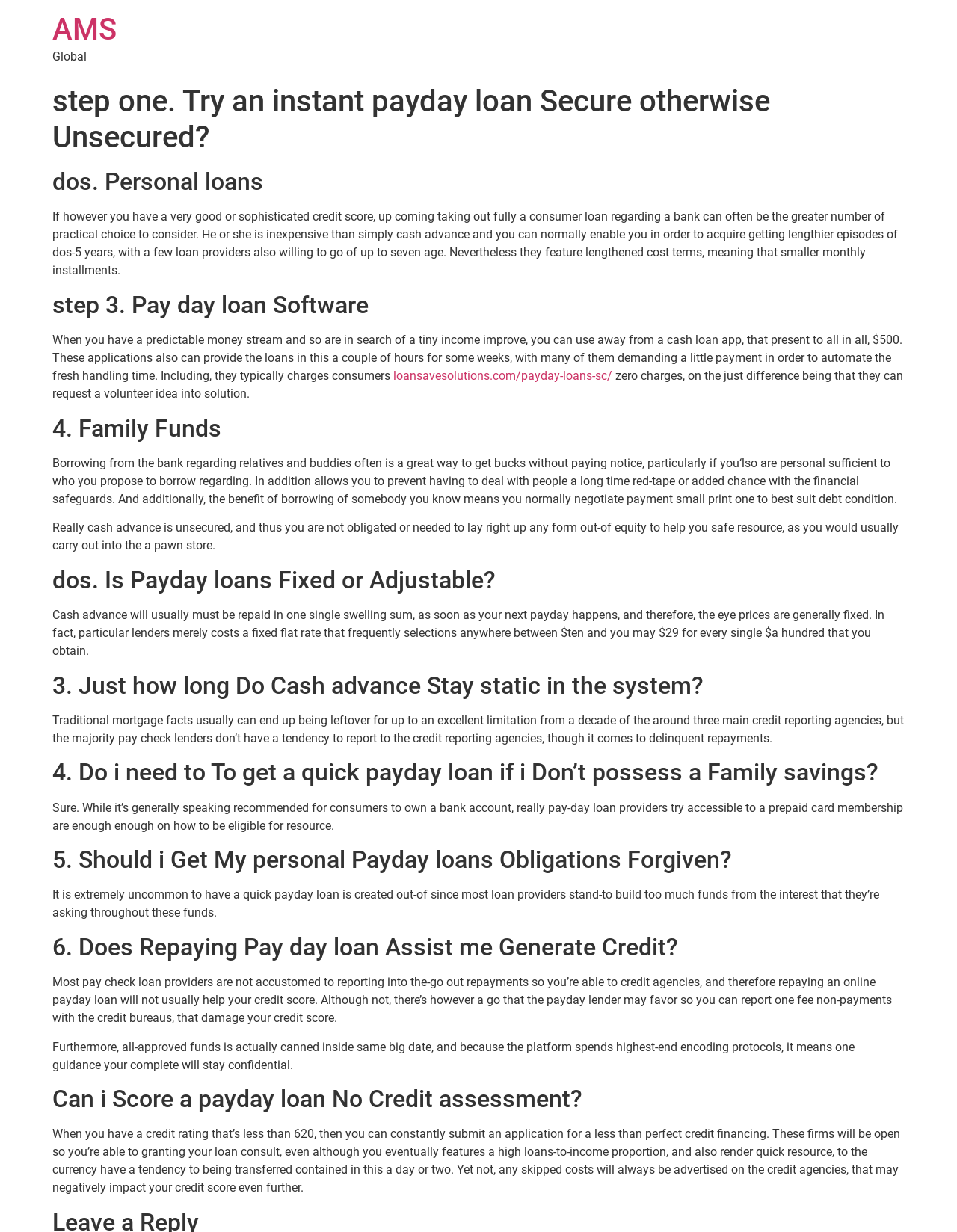Do payday lenders report repayments to credit agencies?
Refer to the image and answer the question using a single word or phrase.

No